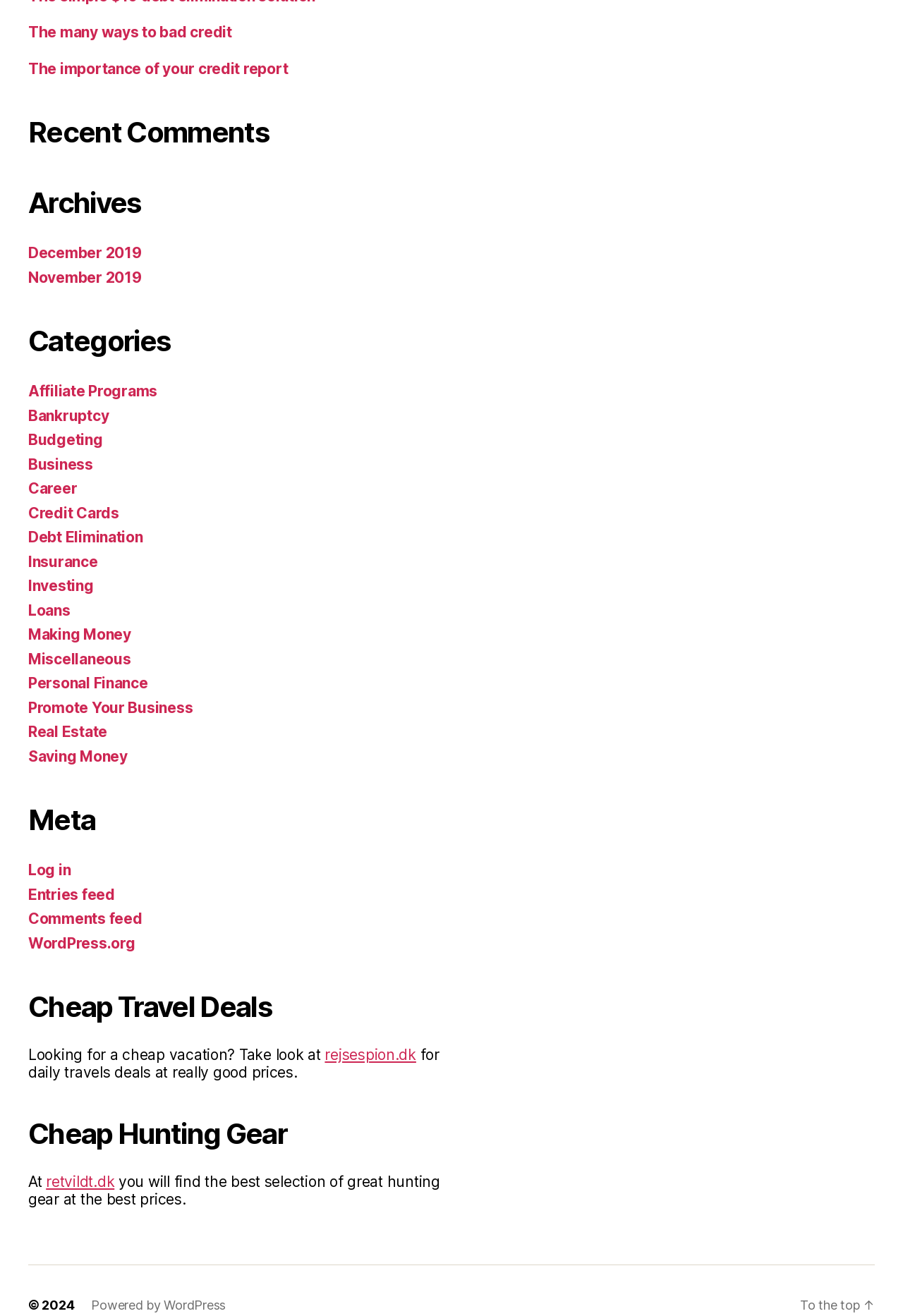Highlight the bounding box coordinates of the element you need to click to perform the following instruction: "Log in to the website."

[0.031, 0.654, 0.078, 0.668]